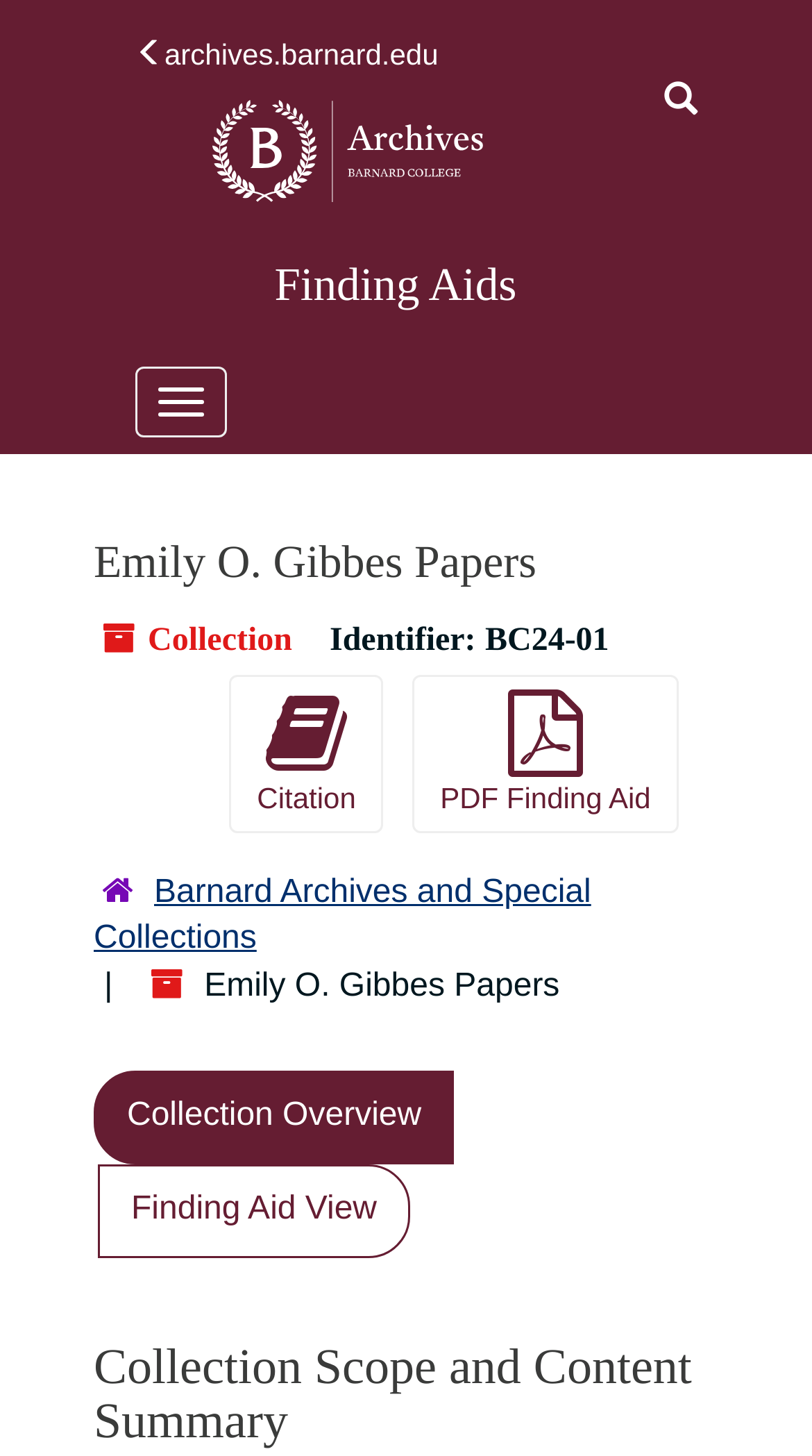Provide an in-depth caption for the elements present on the webpage.

The webpage is about the Emily O. Gibbes Papers collection, with a focus on finding aids. At the top left, there is a link to the archives.barnard.edu website, and next to it, a link with a icon. Below these links, there is a larger link with the text "Barnard Archives" accompanied by an image. To the right of this, there is another link with the text "Finding Aids".

In the top-level navigation section, there is a button to toggle navigation. Below this, there is a heading with the title "Emily O. Gibbes Papers". Next to this heading, there is a static text element with the word "Collection", followed by another static text element with the identifier "BC24-01".

Below these elements, there is a section with page actions, containing two buttons: one for citation and another for a PDF finding aid. To the right of this section, there is a hierarchical navigation section, which includes a link to the Barnard Archives and Special Collections, and a static text element with the title "Emily O. Gibbes Papers" again.

Further down, there are two links: "Collection Overview" and "Finding Aid View". Finally, at the bottom of the page, there is a heading with the title "Collection Scope and Content Summary".